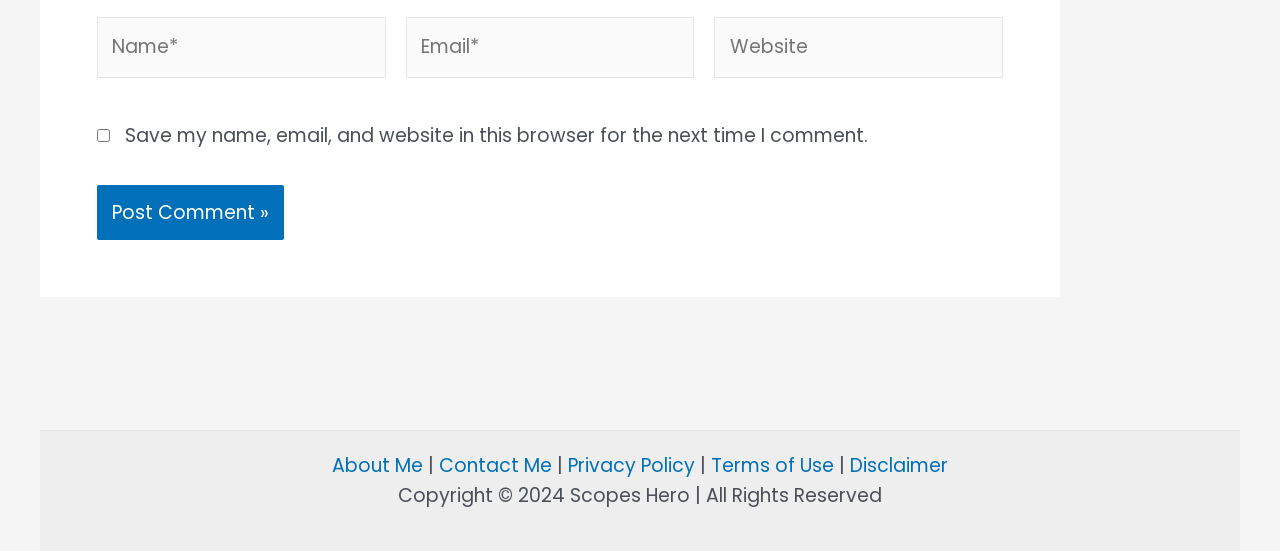Determine the bounding box coordinates of the element that should be clicked to execute the following command: "Click the Post Comment button".

[0.076, 0.335, 0.222, 0.435]